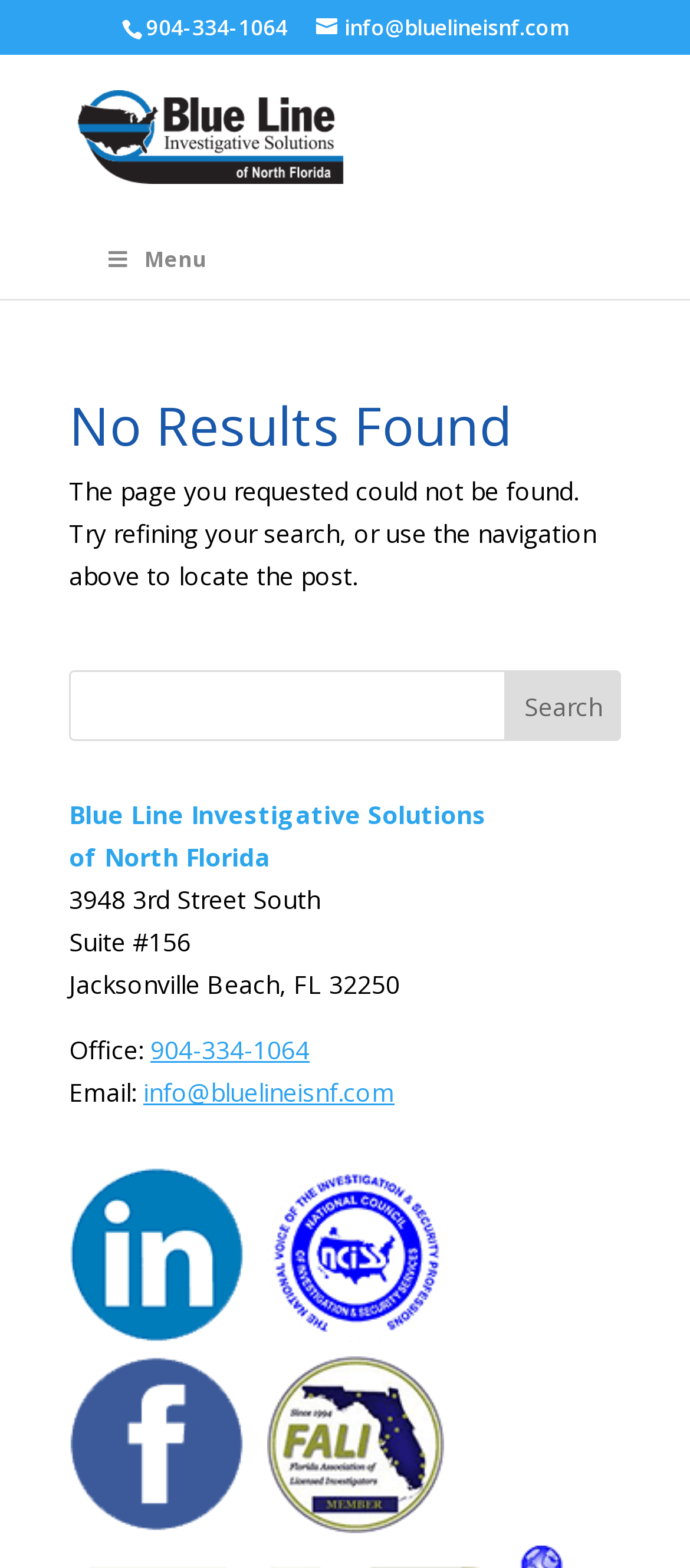Locate the coordinates of the bounding box for the clickable region that fulfills this instruction: "visit the homepage".

[0.458, 0.008, 0.824, 0.027]